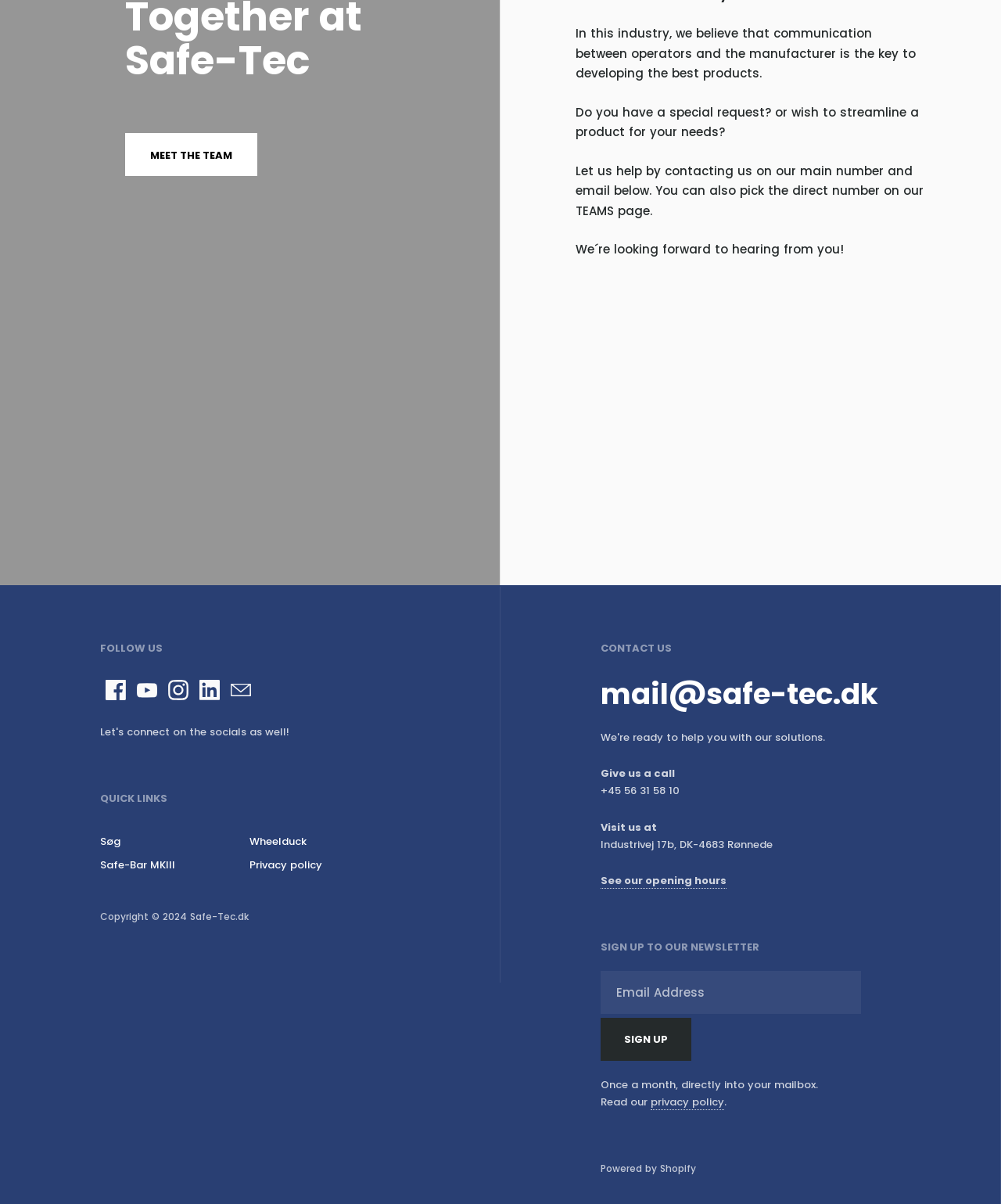Respond to the question with just a single word or phrase: 
What is the purpose of the 'SIGN UP TO OUR NEWSLETTER' section?

To receive a monthly newsletter